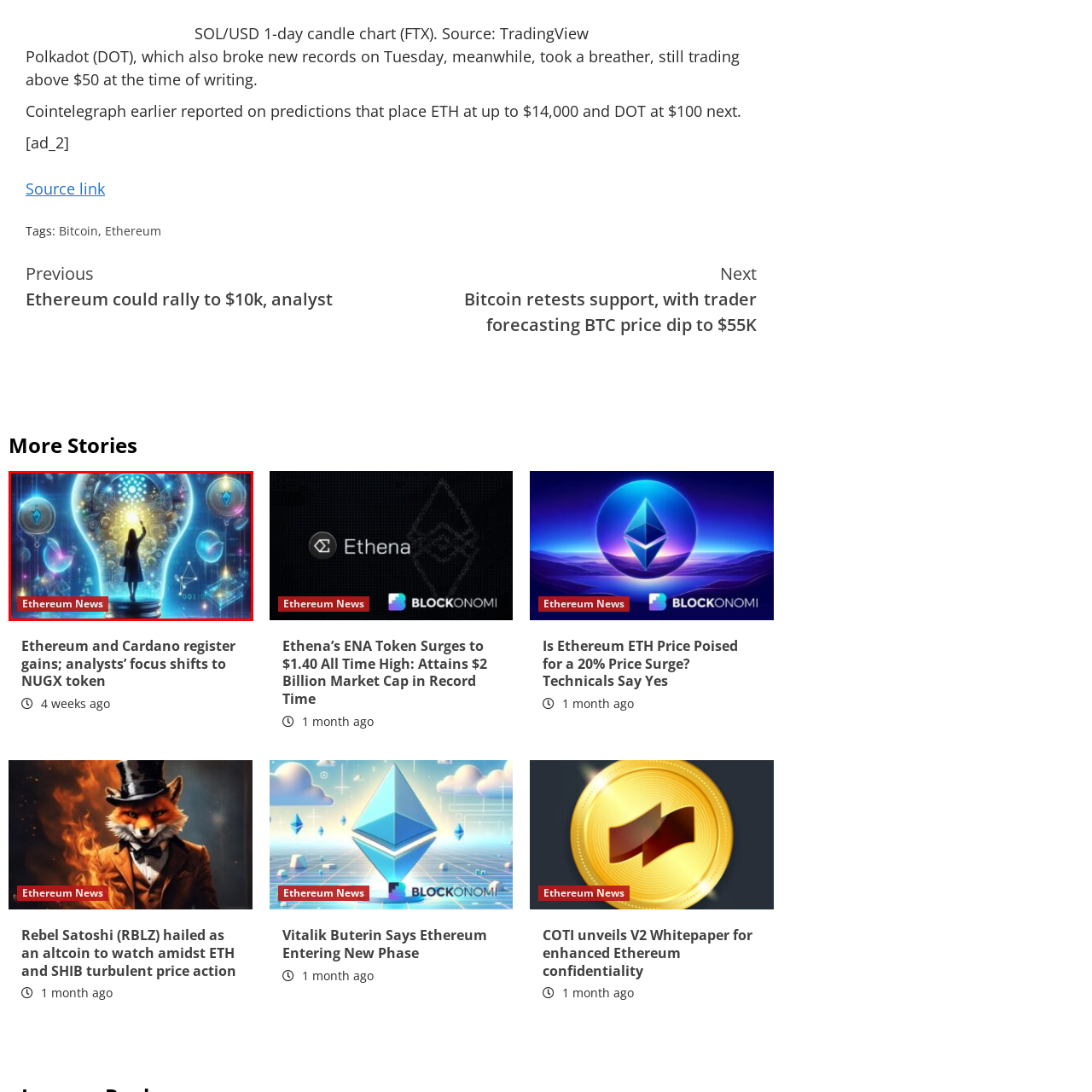Direct your attention to the image marked by the red boundary, What is the dominant color tone of the background? Provide a single word or phrase in response.

Blue